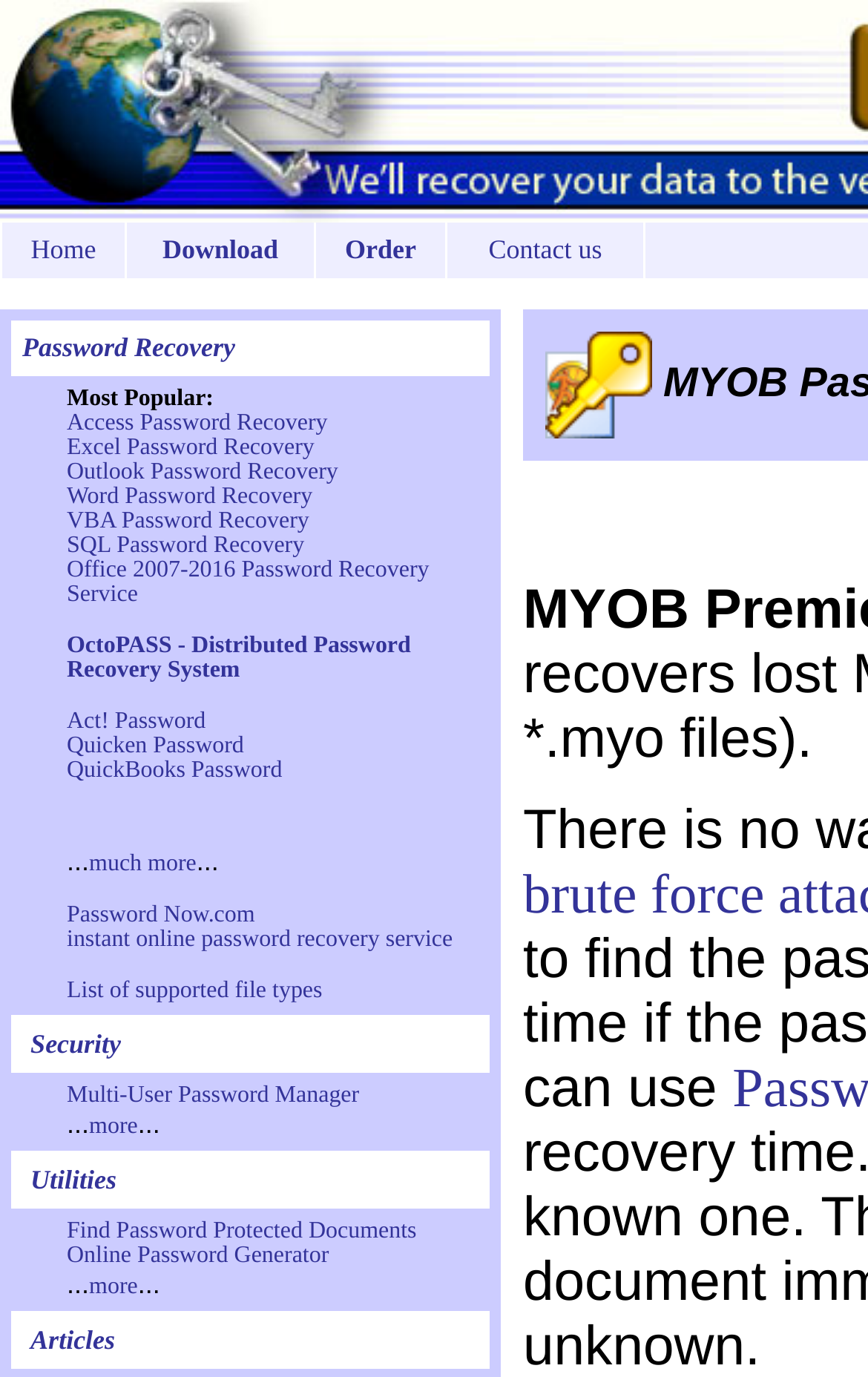Locate the bounding box coordinates of the clickable area needed to fulfill the instruction: "Contact us".

[0.563, 0.17, 0.694, 0.192]